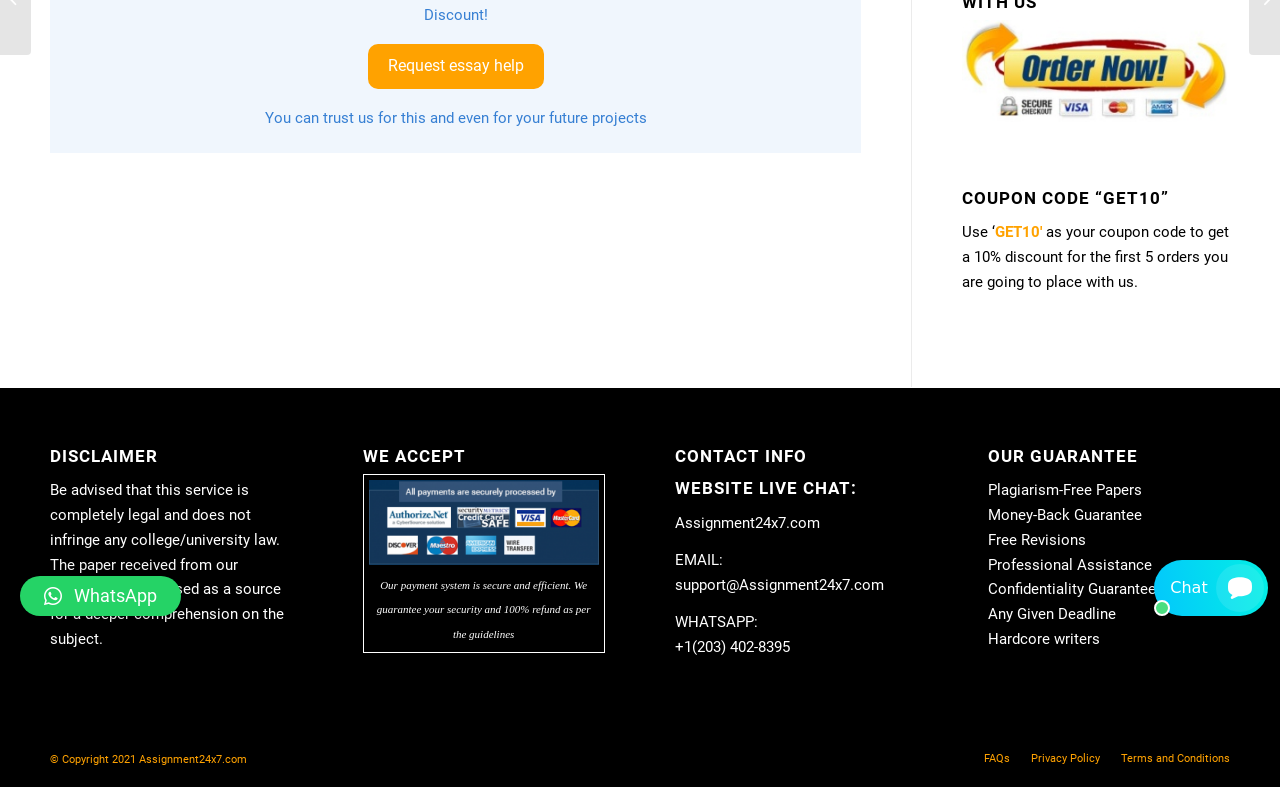Using the description "Request essay help", locate and provide the bounding box of the UI element.

[0.287, 0.056, 0.425, 0.113]